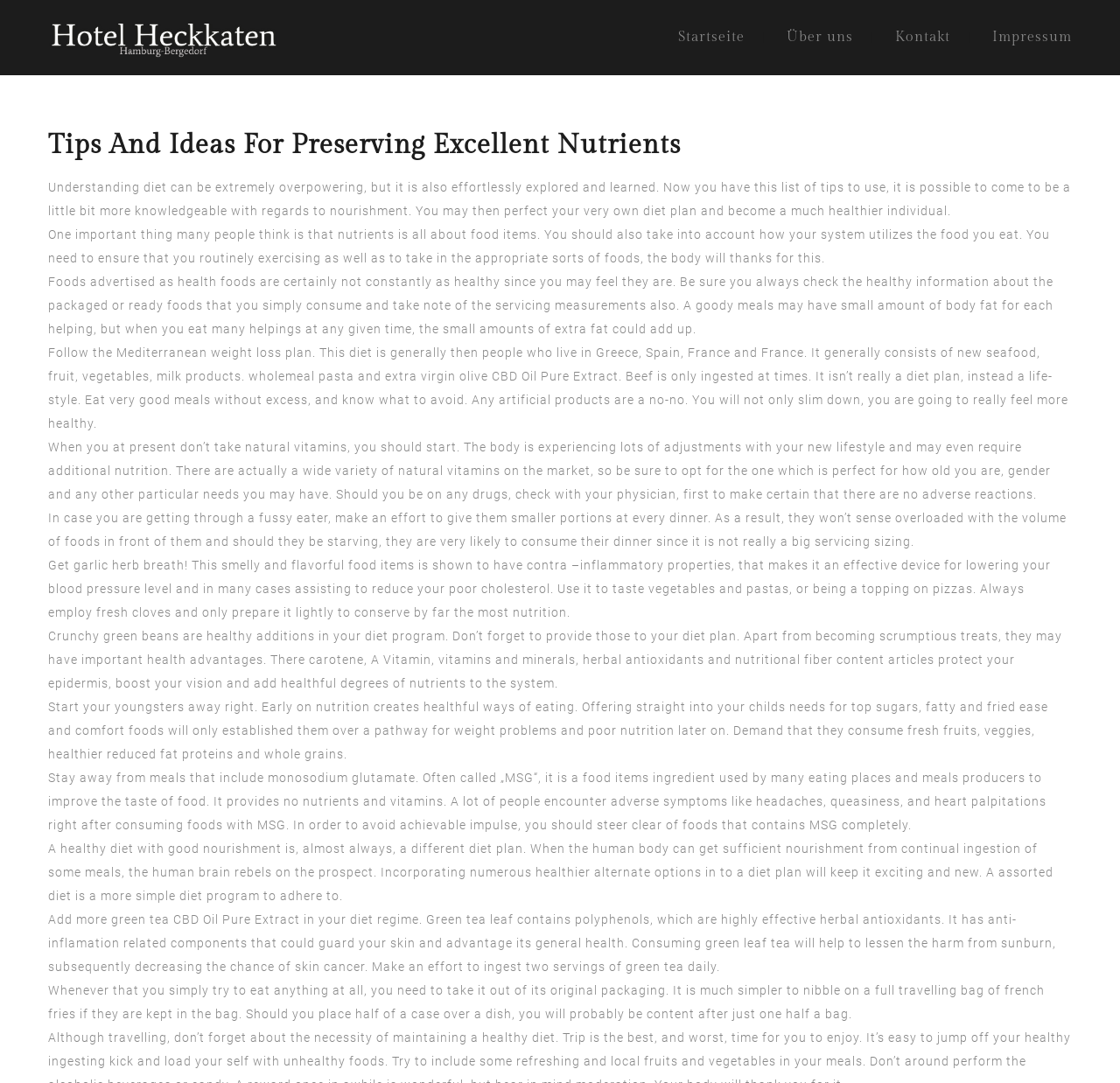What is the first tip mentioned on the webpage?
Give a detailed response to the question by analyzing the screenshot.

The first tip mentioned on the webpage is about understanding diet, which is explained in the first paragraph of the webpage content.